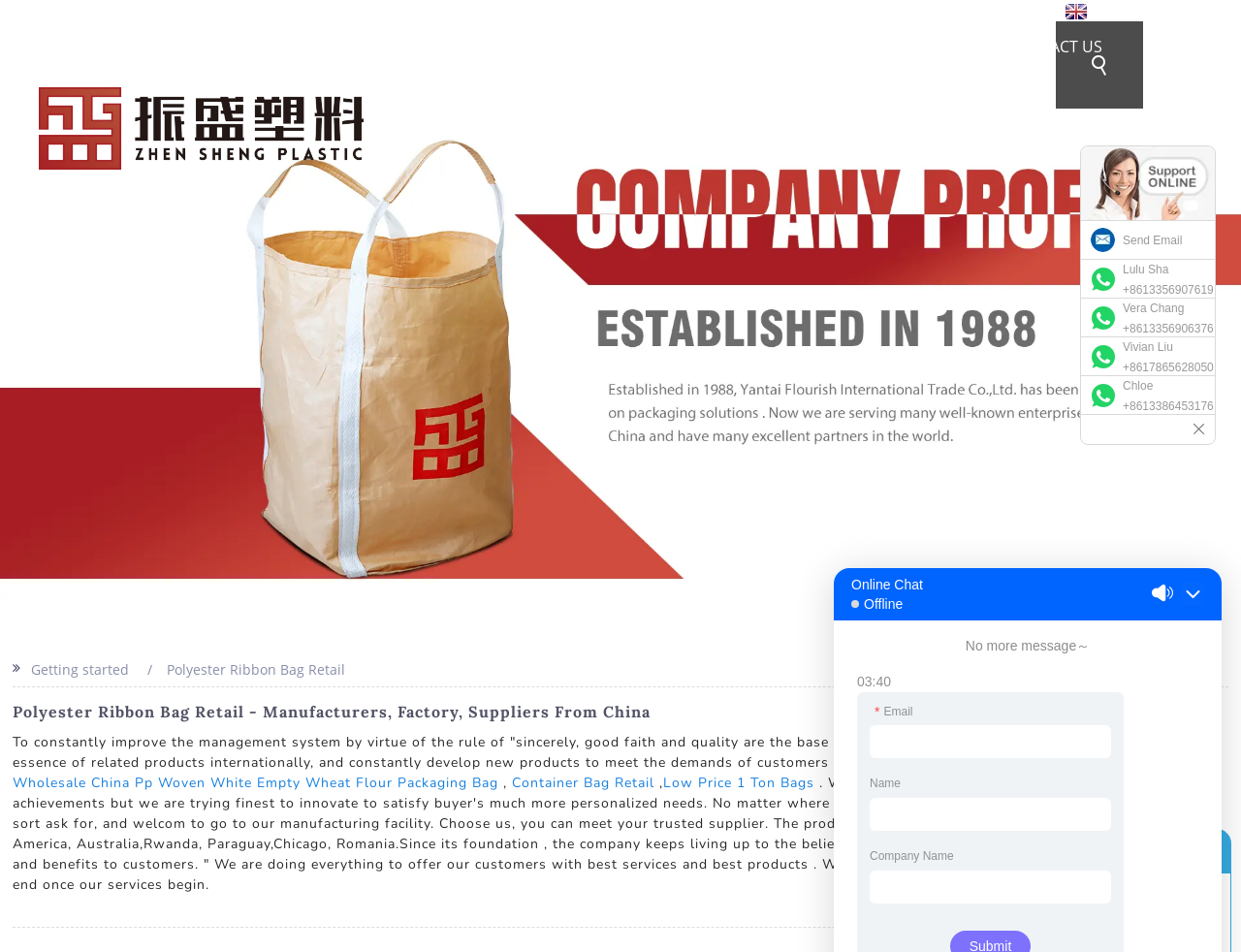Determine the bounding box coordinates of the clickable element to achieve the following action: 'Check the NEWS section'. Provide the coordinates as four float values between 0 and 1, formatted as [left, top, right, bottom].

[0.533, 0.0, 0.591, 0.099]